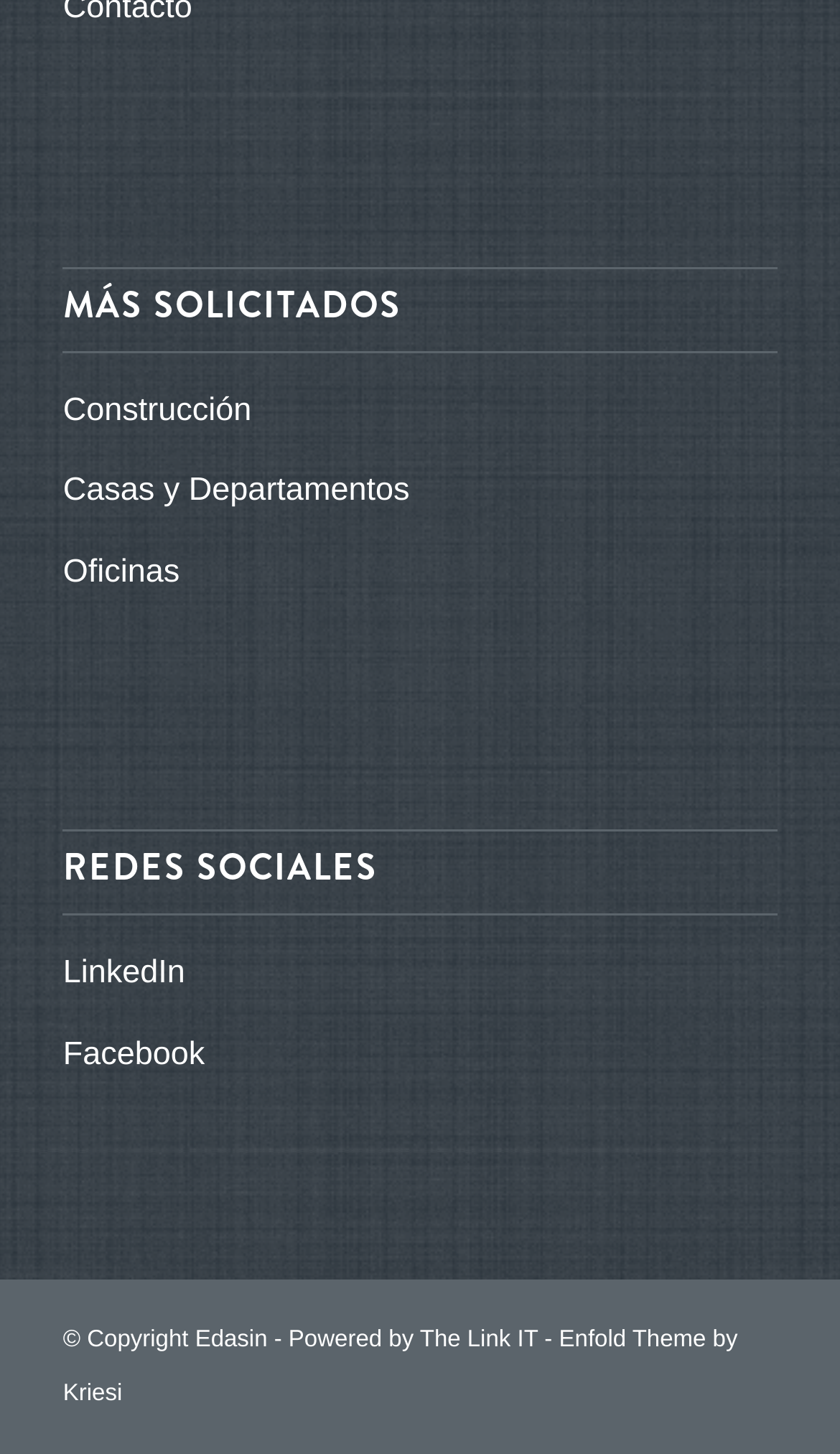Respond to the question below with a single word or phrase:
What is the first category under 'MÁS SOLICITADOS'?

Construcción